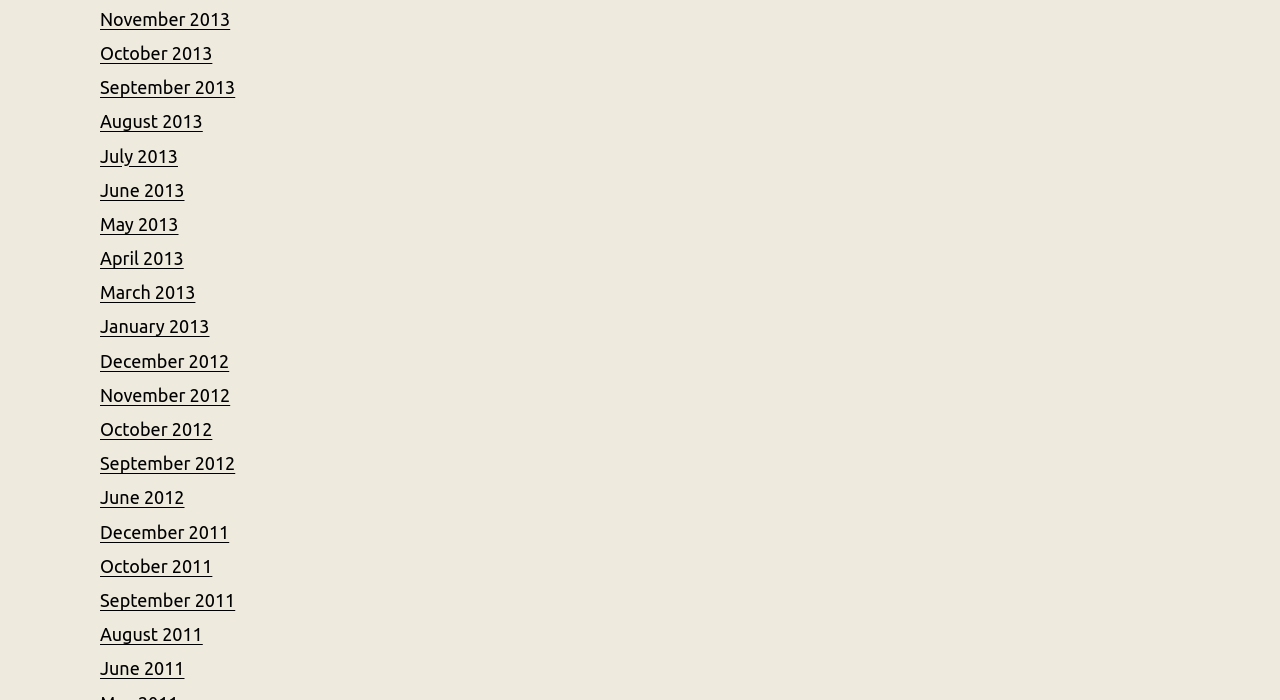Locate the bounding box coordinates of the clickable element to fulfill the following instruction: "view June 2011". Provide the coordinates as four float numbers between 0 and 1 in the format [left, top, right, bottom].

[0.078, 0.94, 0.144, 0.969]